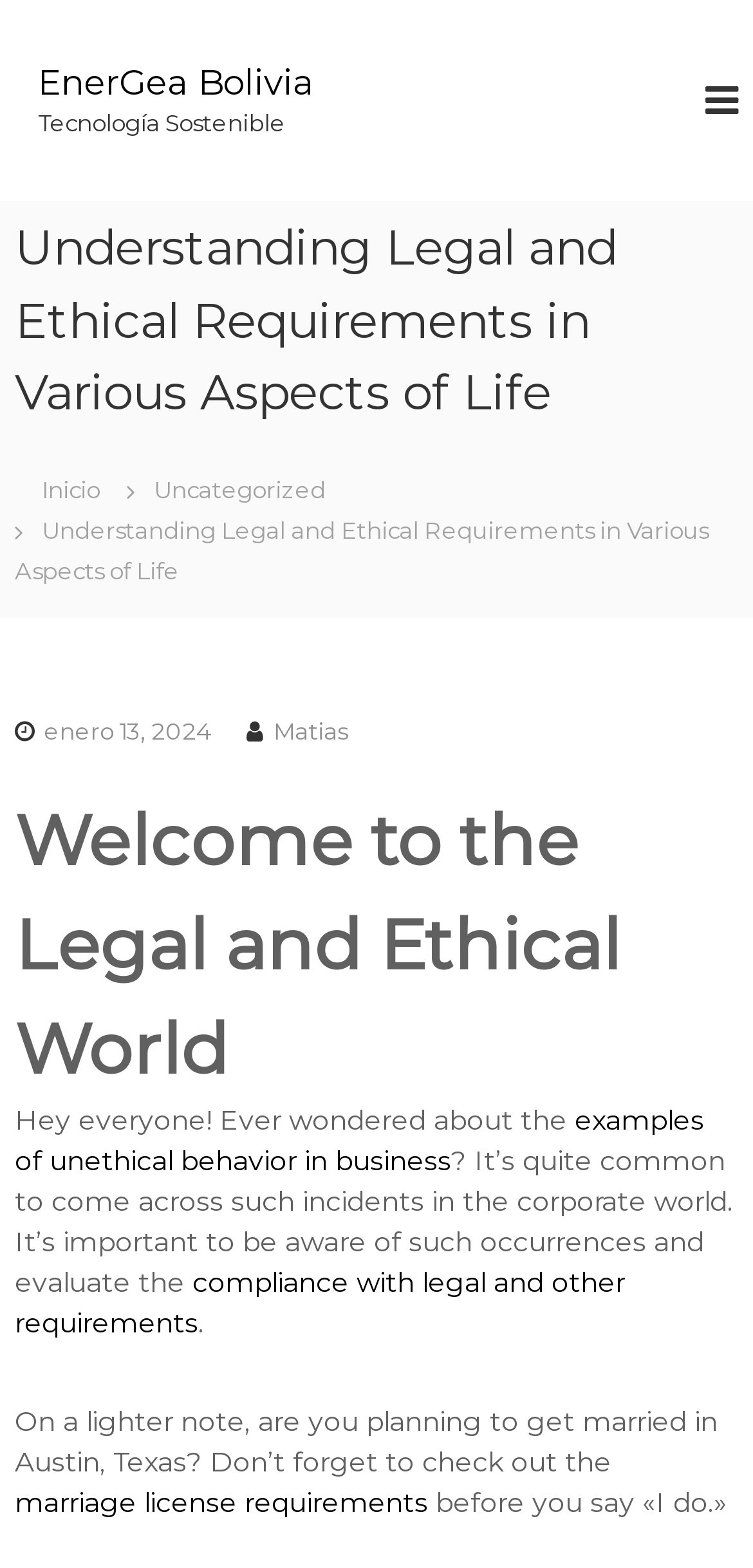Provide an in-depth caption for the webpage.

The webpage is about understanding legal and ethical requirements in various aspects of life, with a focus on EnerGea Bolivia. At the top, there is a link to "EnerGea Bolivia" and a static text "Tecnología Sostenible" positioned next to it. Below these elements, there is a heading that displays the title "Understanding Legal and Ethical Requirements in Various Aspects of Life". 

To the right of the title, there are two links, "Inicio" and "Uncategorized", positioned one below the other. Below the title, there is a static text that repeats the title, followed by a link to a date "enero 13, 2024" and another link to the author "Matias". 

Further down, there is a heading "Welcome to the Legal and Ethical World", followed by a series of paragraphs and links. The first paragraph starts with "Hey everyone! Ever wondered about the" and includes a link to "examples of unethical behavior in business". The text continues, discussing the importance of being aware of unethical incidents in the corporate world and evaluating compliance with legal and other requirements, with a link to this topic. 

The text then takes a lighter tone, asking if the reader is planning to get married in Austin, Texas, and reminds them to check out the "marriage license requirements" before getting married, with a link to this information. The webpage appears to be a blog or article discussing various aspects of legal and ethical requirements in life.